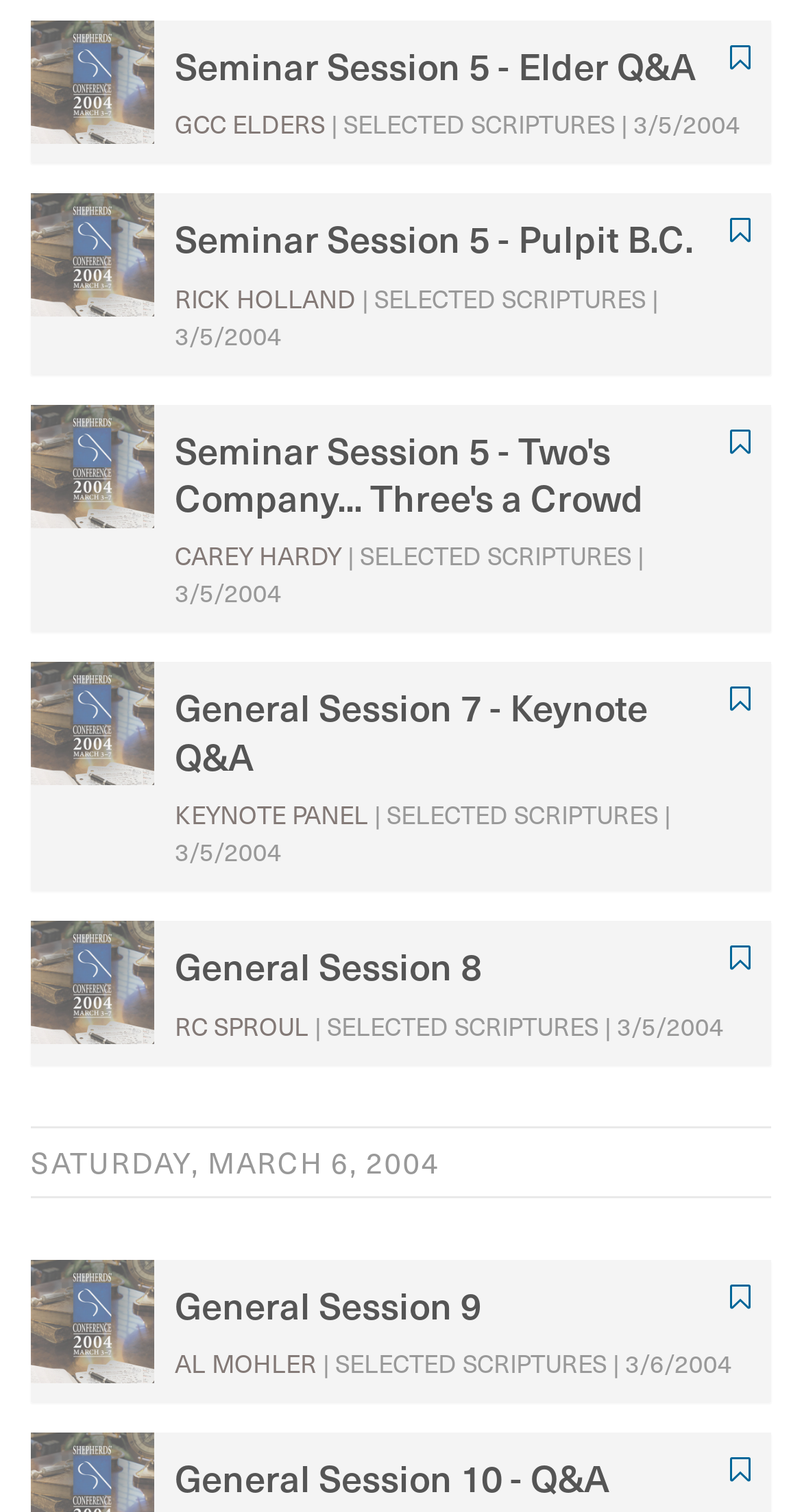Please determine the bounding box coordinates of the element to click on in order to accomplish the following task: "View General Session 10 - Q&A". Ensure the coordinates are four float numbers ranging from 0 to 1, i.e., [left, top, right, bottom].

[0.218, 0.961, 0.936, 0.998]